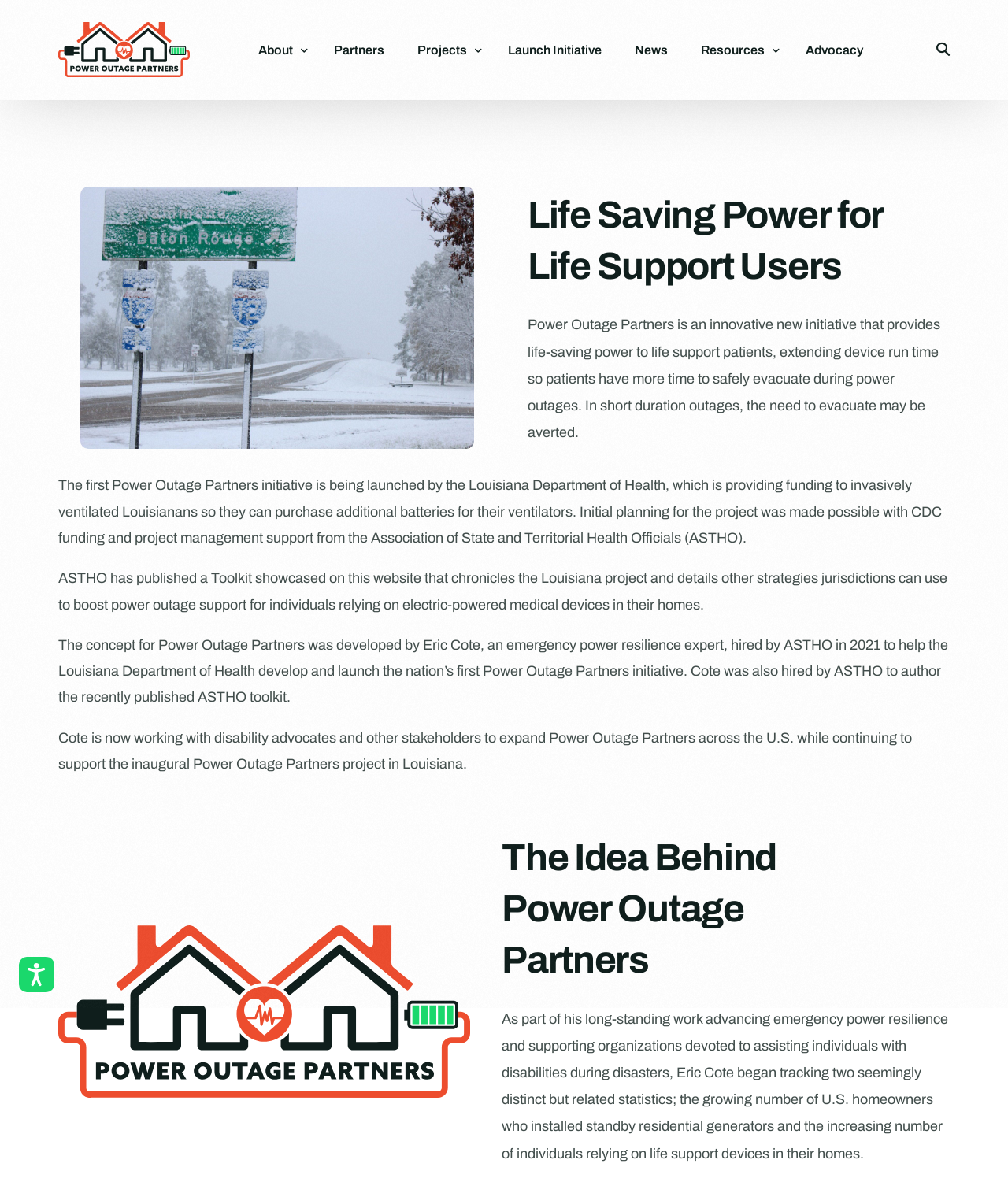Extract the bounding box of the UI element described as: "Back Up Power Solutions".

[0.679, 0.159, 0.939, 0.183]